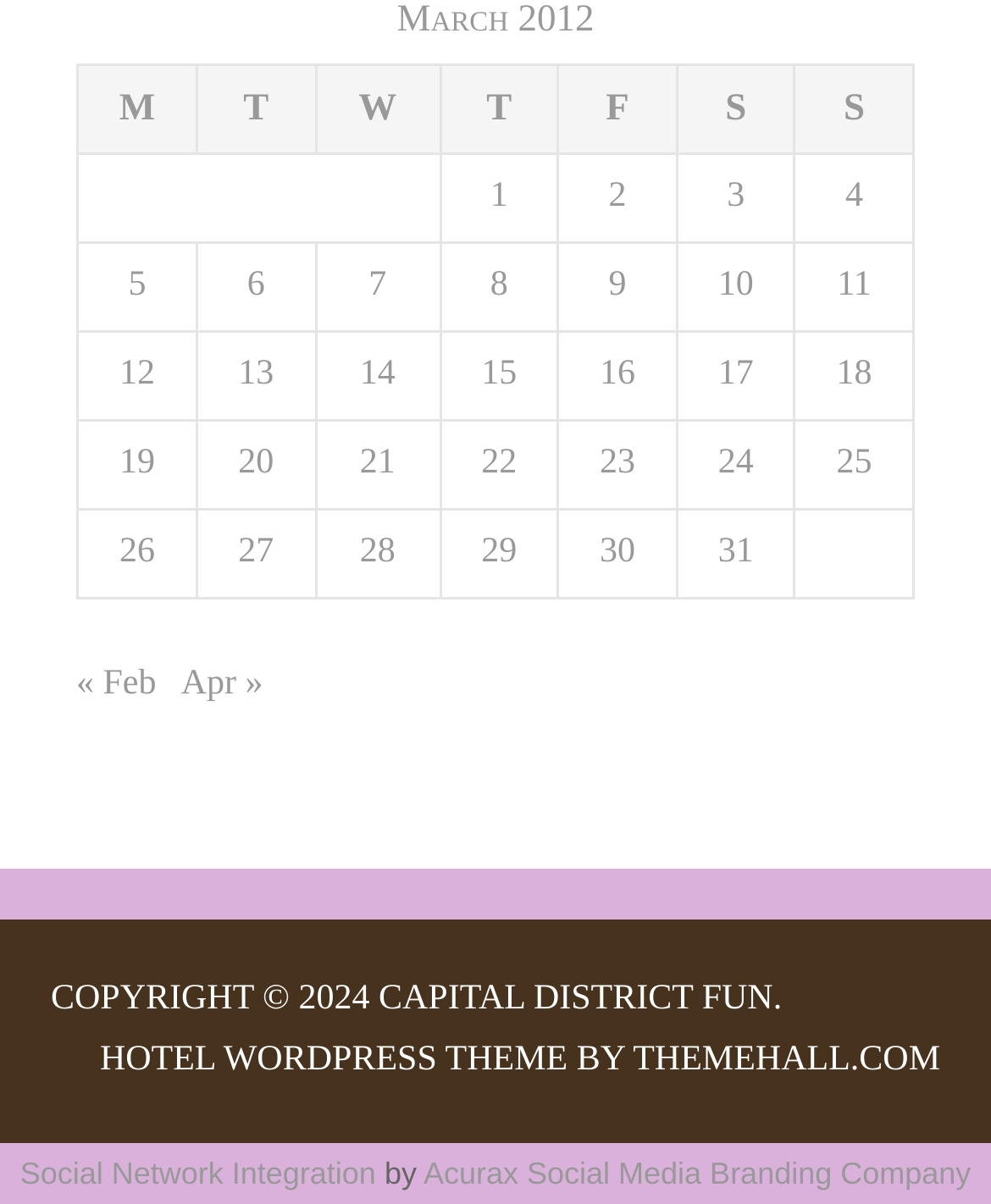Identify the bounding box coordinates of the area you need to click to perform the following instruction: "Click on 'Posts published on March 1, 2012'".

[0.495, 0.148, 0.513, 0.179]